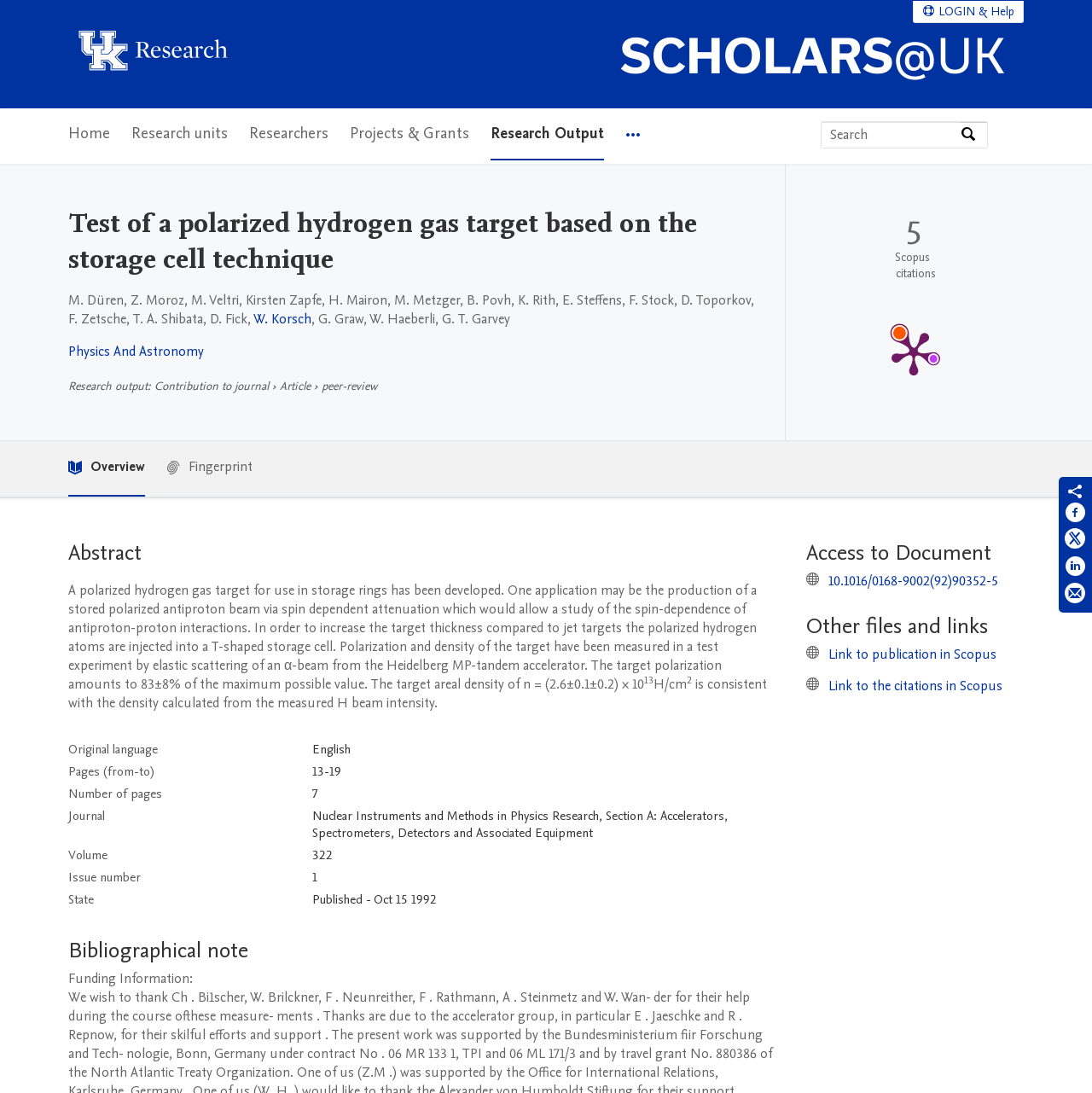Respond to the following question using a concise word or phrase: 
How many citations are there in Scopus?

5